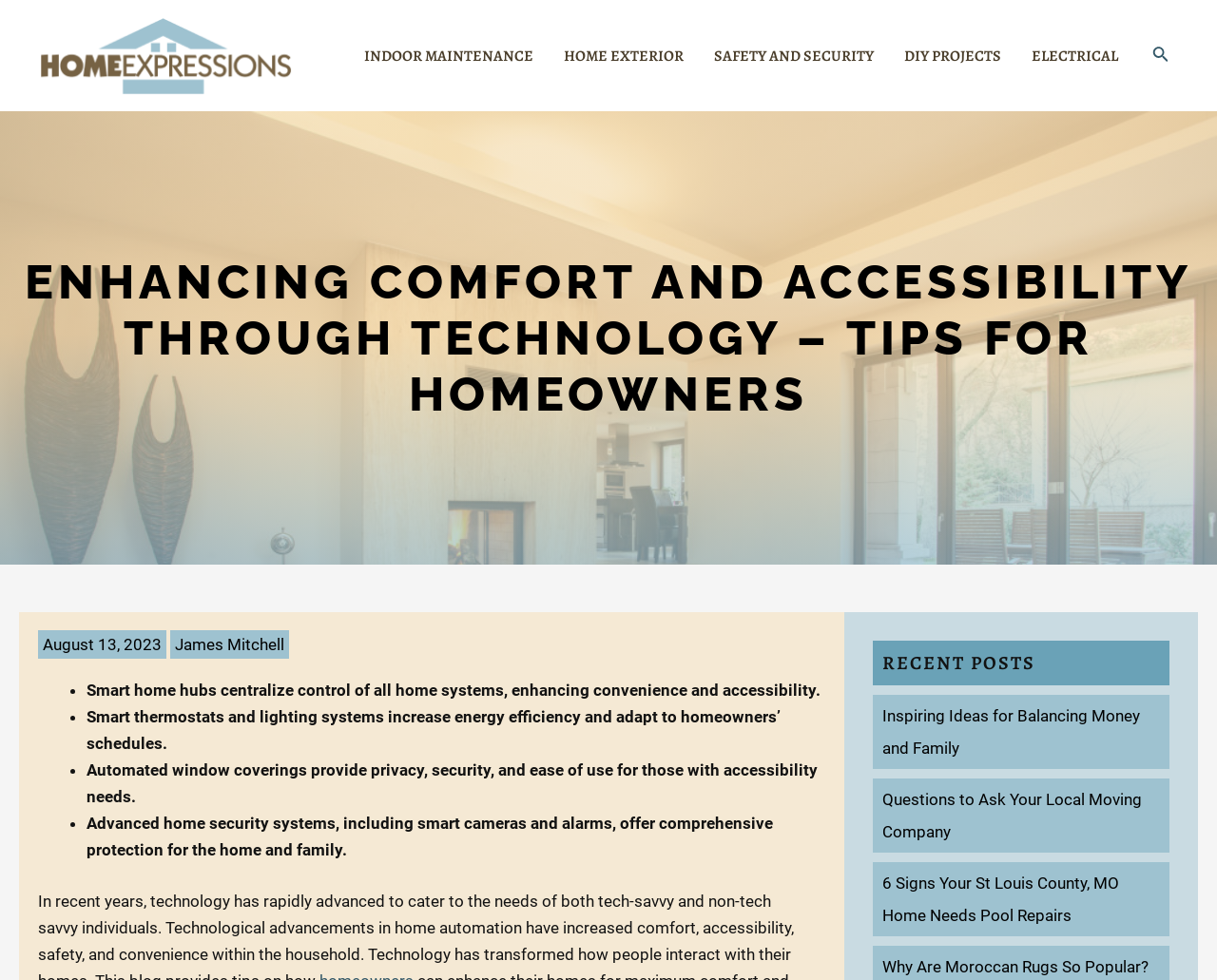Given the description "Search", provide the bounding box coordinates of the corresponding UI element.

[0.947, 0.045, 0.961, 0.069]